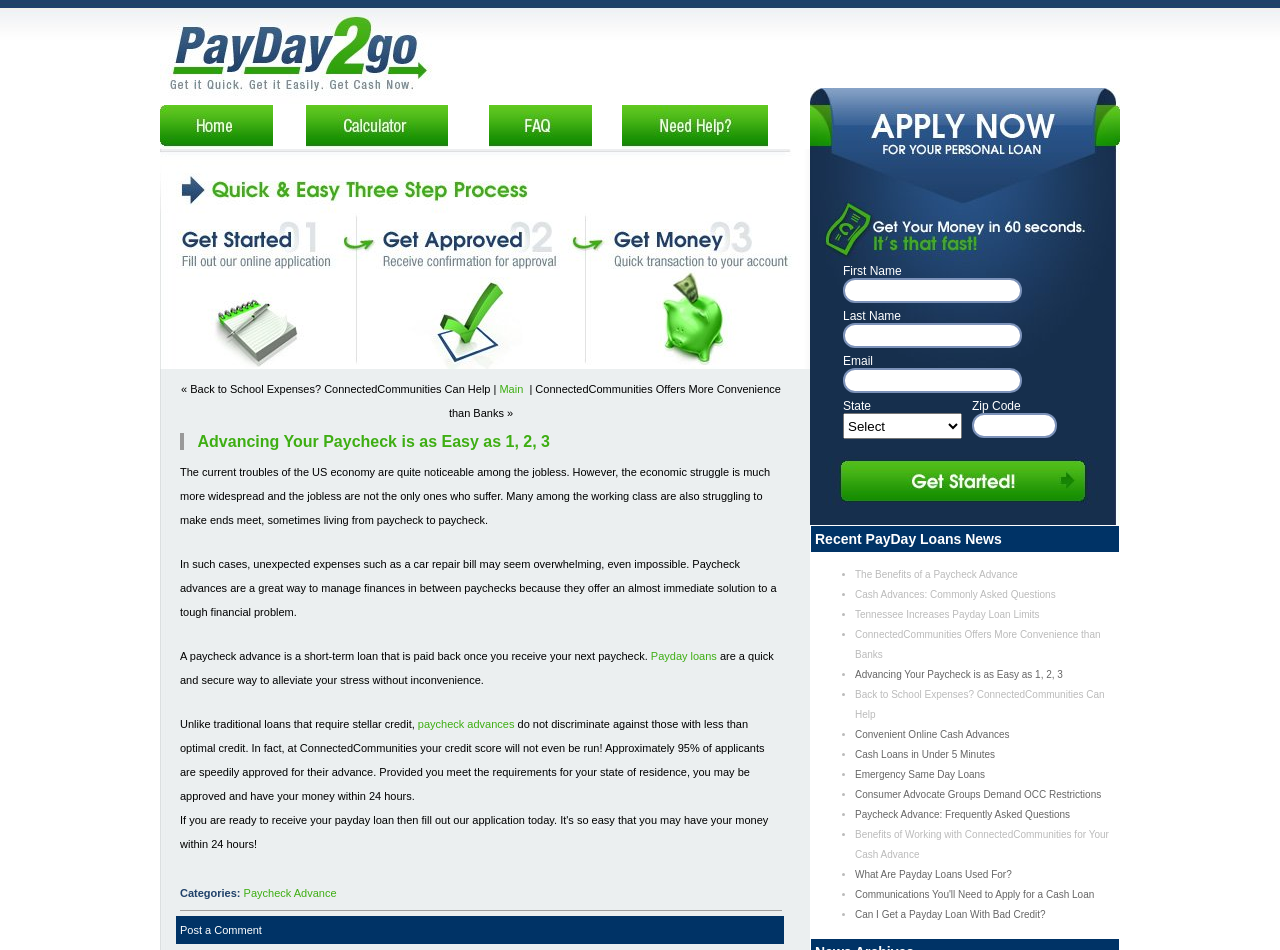Please identify the bounding box coordinates of the element that needs to be clicked to execute the following command: "Fill in First Name". Provide the bounding box using four float numbers between 0 and 1, formatted as [left, top, right, bottom].

[0.659, 0.293, 0.798, 0.319]